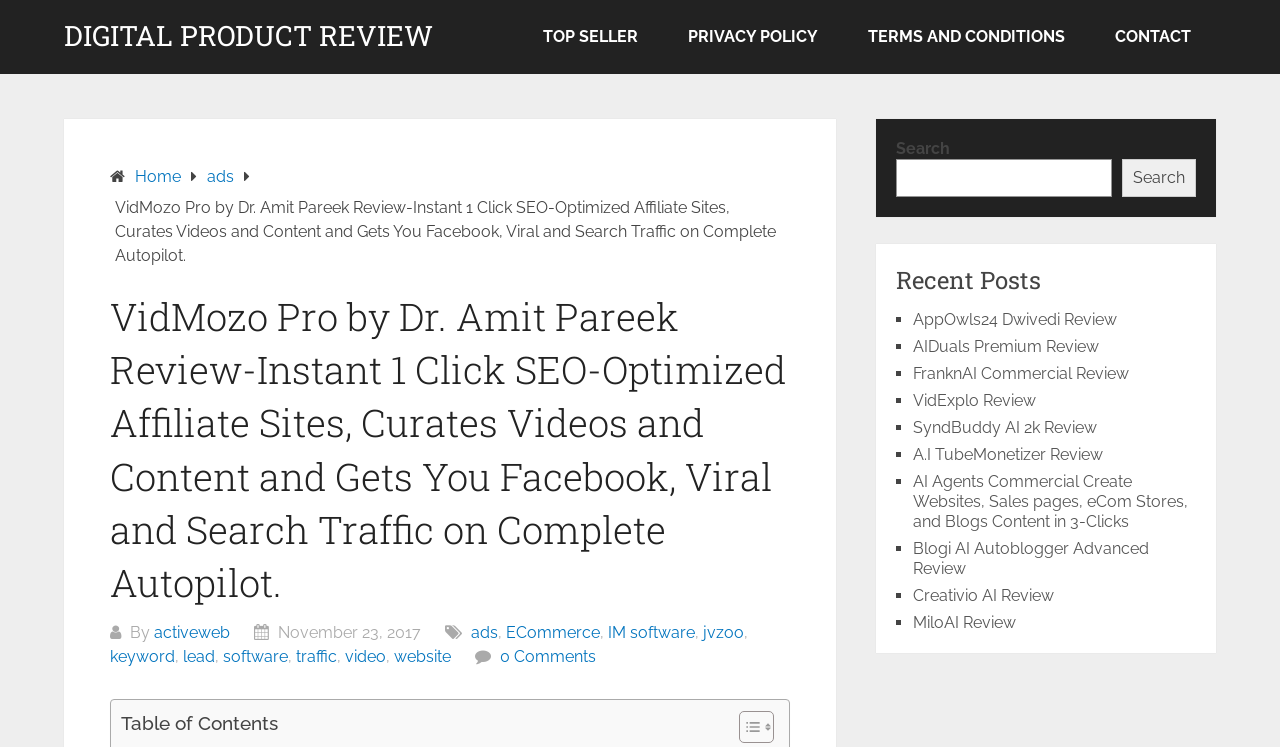Respond to the question below with a single word or phrase:
What is the name of the author of the product reviewed on this webpage?

Dr. Amit Pareek